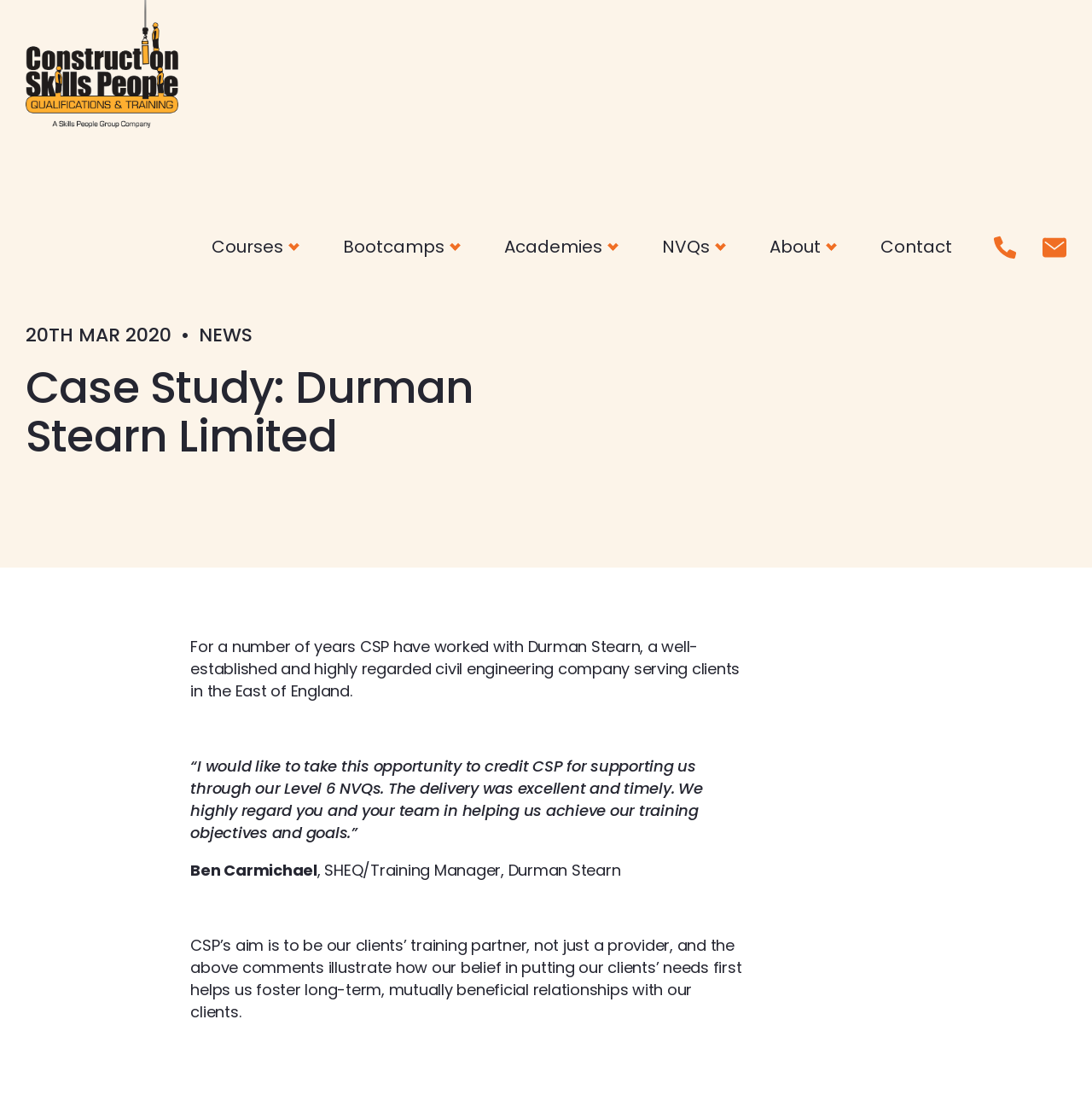From the webpage screenshot, predict the bounding box coordinates (top-left x, top-left y, bottom-right x, bottom-right y) for the UI element described here: Construction Skills People

[0.0, 0.0, 0.187, 0.132]